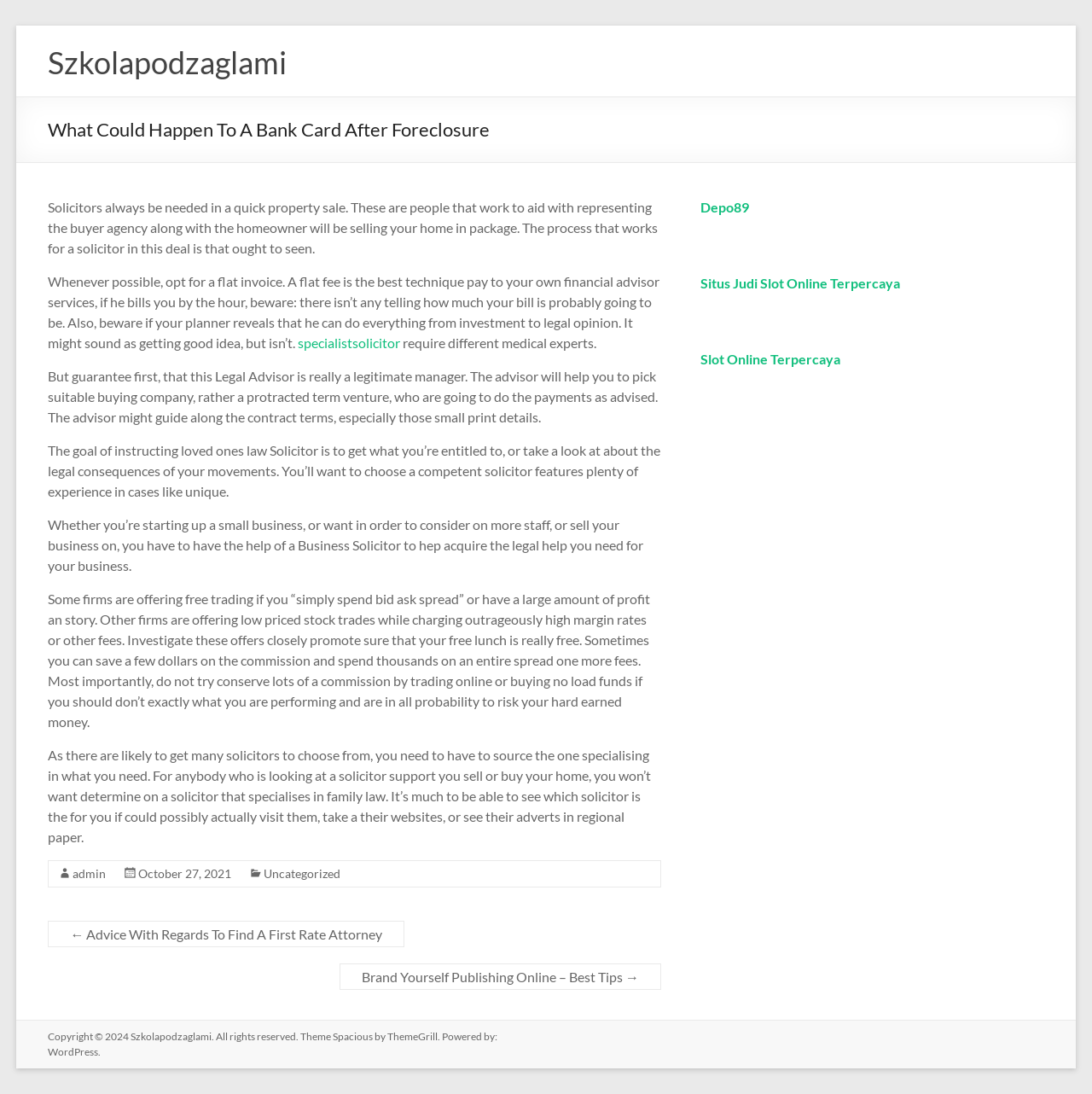Provide an in-depth description of the elements and layout of the webpage.

This webpage appears to be a blog post or article discussing various topics related to solicitors, law, and finance. At the top of the page, there is a heading with the title "What Could Happen To A Bank Card After Foreclosure" and a link to skip to the content. Below this, there is a heading with the website's name, "Szkolapodzaglami", which is also a link.

The main content of the page is an article divided into several paragraphs. The text discusses the role of solicitors in various situations, such as quick property sales, financial planning, and business transactions. There are also mentions of legal advisors, business solicitors, and the importance of choosing the right solicitor for specific needs.

On the right side of the page, there are several links and advertisements, including links to other articles, a footer section with links to administrative pages, and a section with complementary links to other websites.

At the bottom of the page, there is a footer section with copyright information, a link to the website's theme, and a link to WordPress, indicating that the website is powered by WordPress.

Overall, the webpage appears to be a informative article or blog post on topics related to law and finance, with additional links and advertisements on the side and bottom of the page.